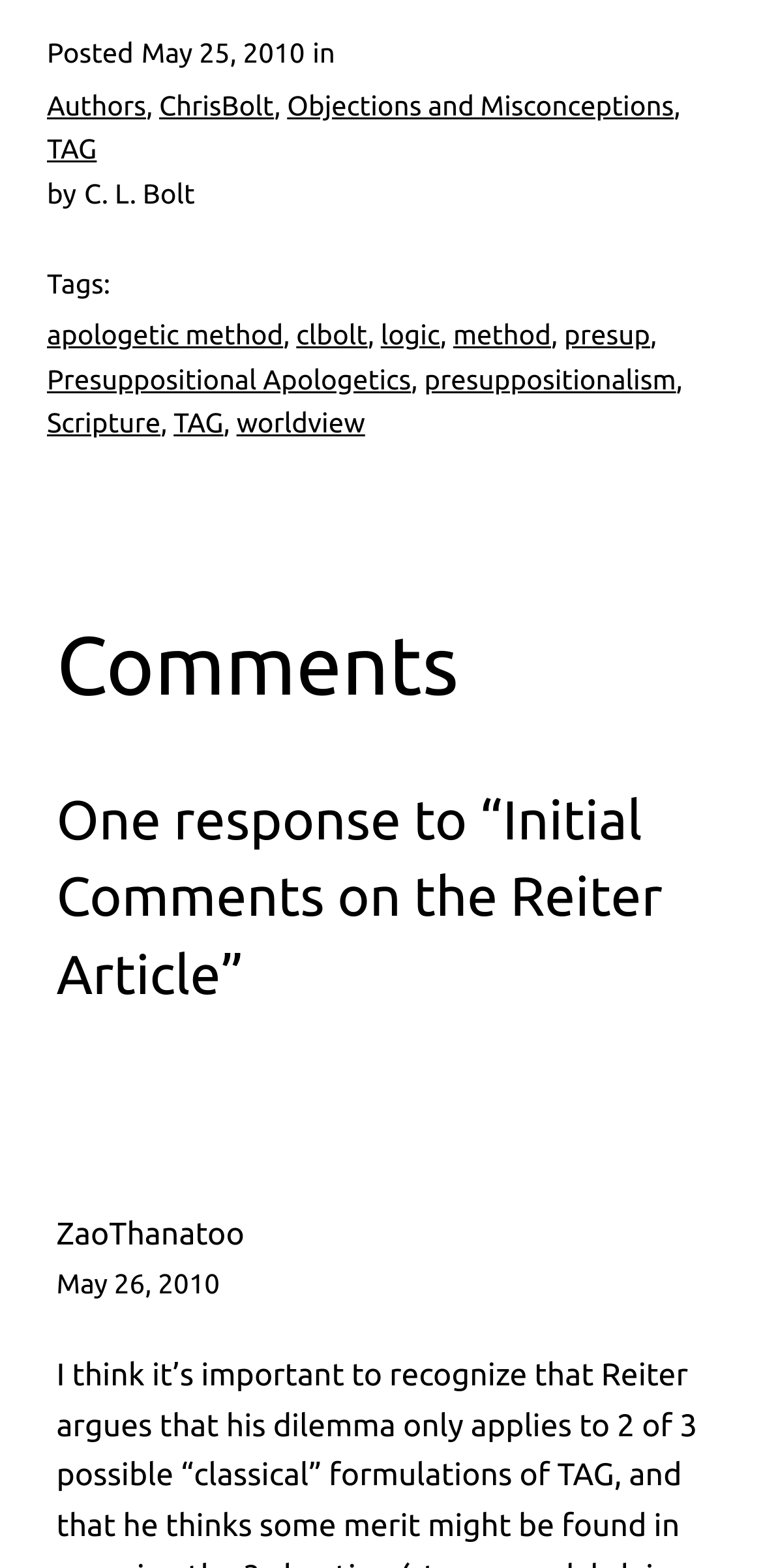Who is the author of the post?
Can you give a detailed and elaborate answer to the question?

The author of the post is mentioned in the top section of the webpage, where it says 'by C. L. Bolt', and also in the link 'ChrisBolt'.